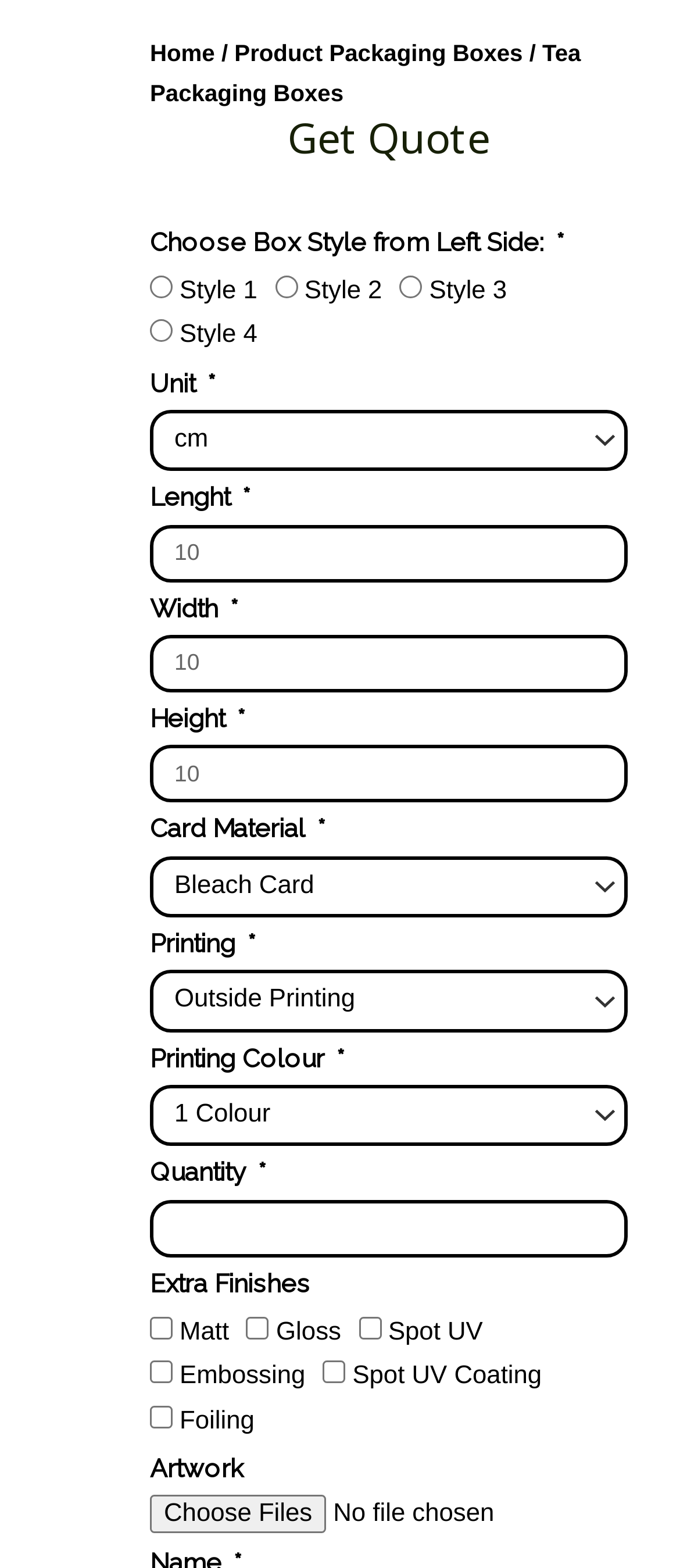Please provide a detailed answer to the question below by examining the image:
What is the minimum quantity for ordering?

The spinbutton for quantity has a valuemin of 50, which means the user cannot enter a quantity less than 50.